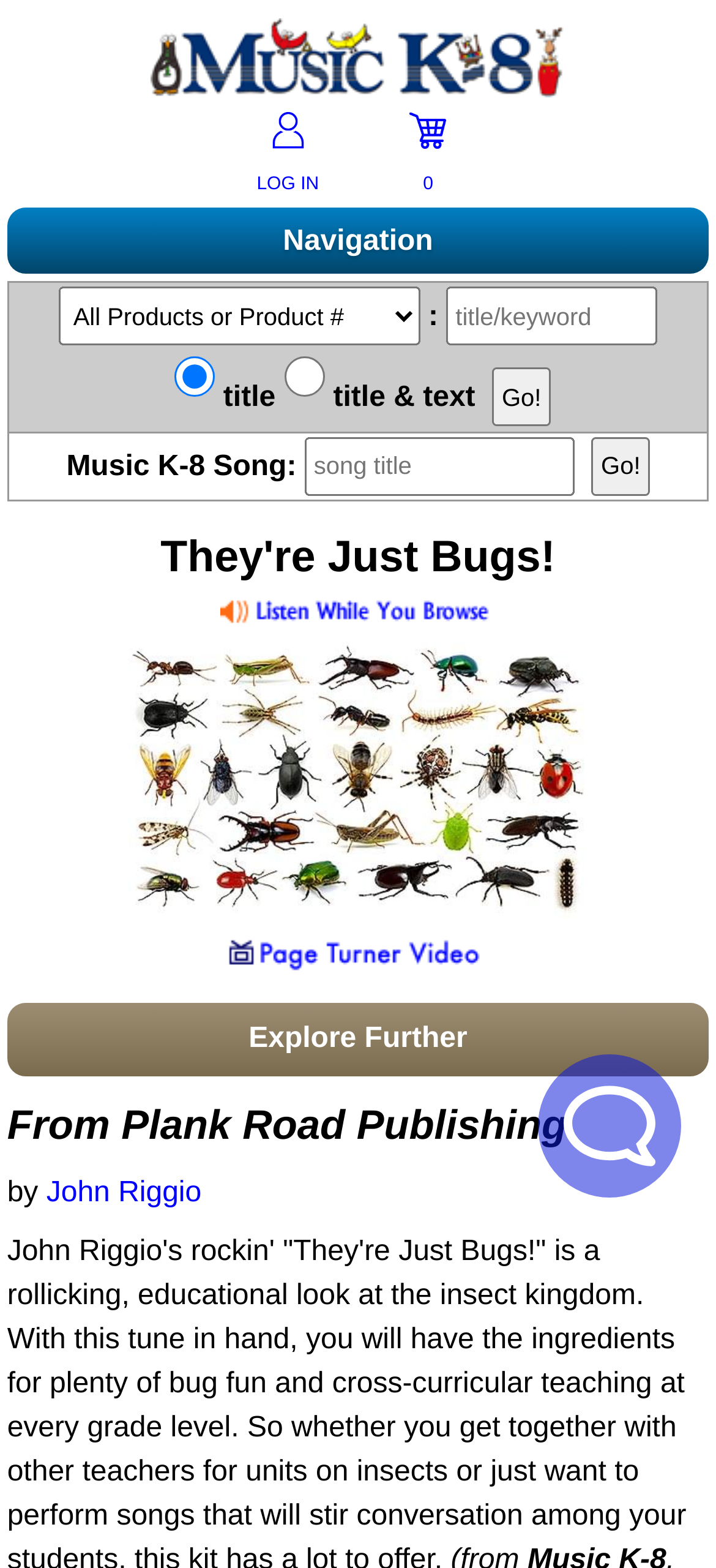Please identify the bounding box coordinates of the region to click in order to complete the given instruction: "Search for a song". The coordinates should be four float numbers between 0 and 1, i.e., [left, top, right, bottom].

[0.425, 0.278, 0.802, 0.316]